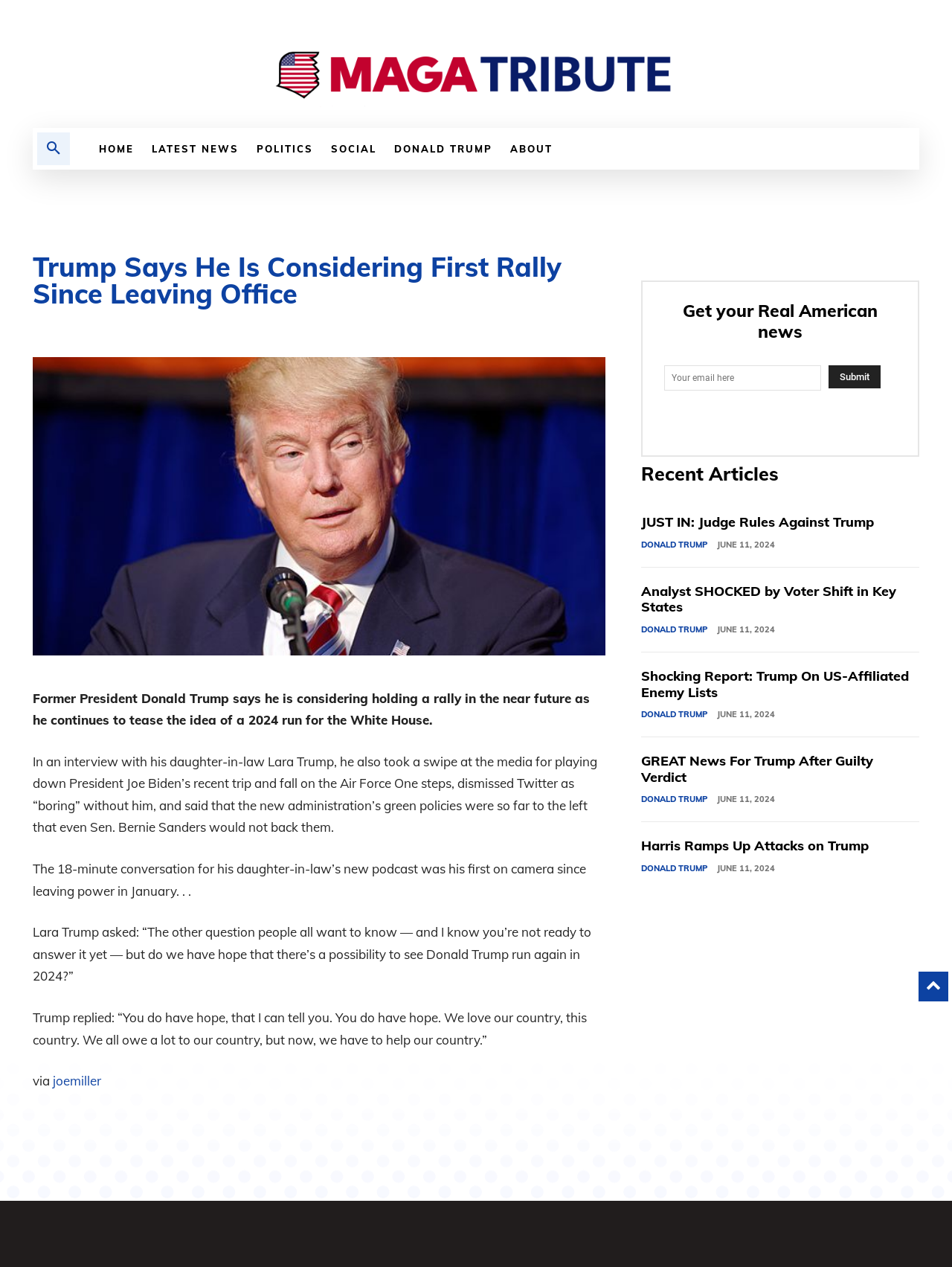Pinpoint the bounding box coordinates of the element to be clicked to execute the instruction: "Click the 'Search' button".

[0.039, 0.105, 0.073, 0.13]